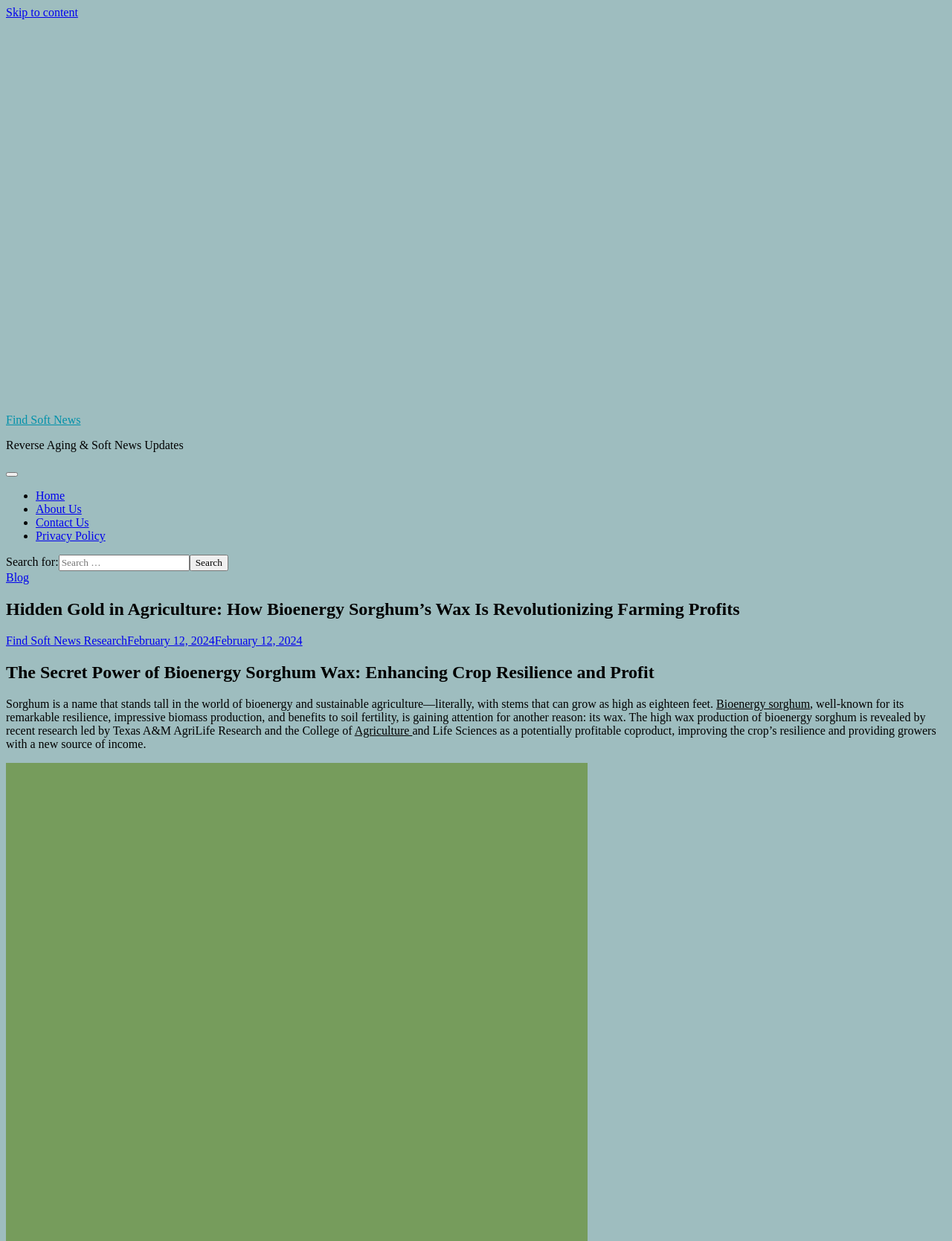Refer to the element description Find Soft News and identify the corresponding bounding box in the screenshot. Format the coordinates as (top-left x, top-left y, bottom-right x, bottom-right y) with values in the range of 0 to 1.

[0.006, 0.333, 0.085, 0.343]